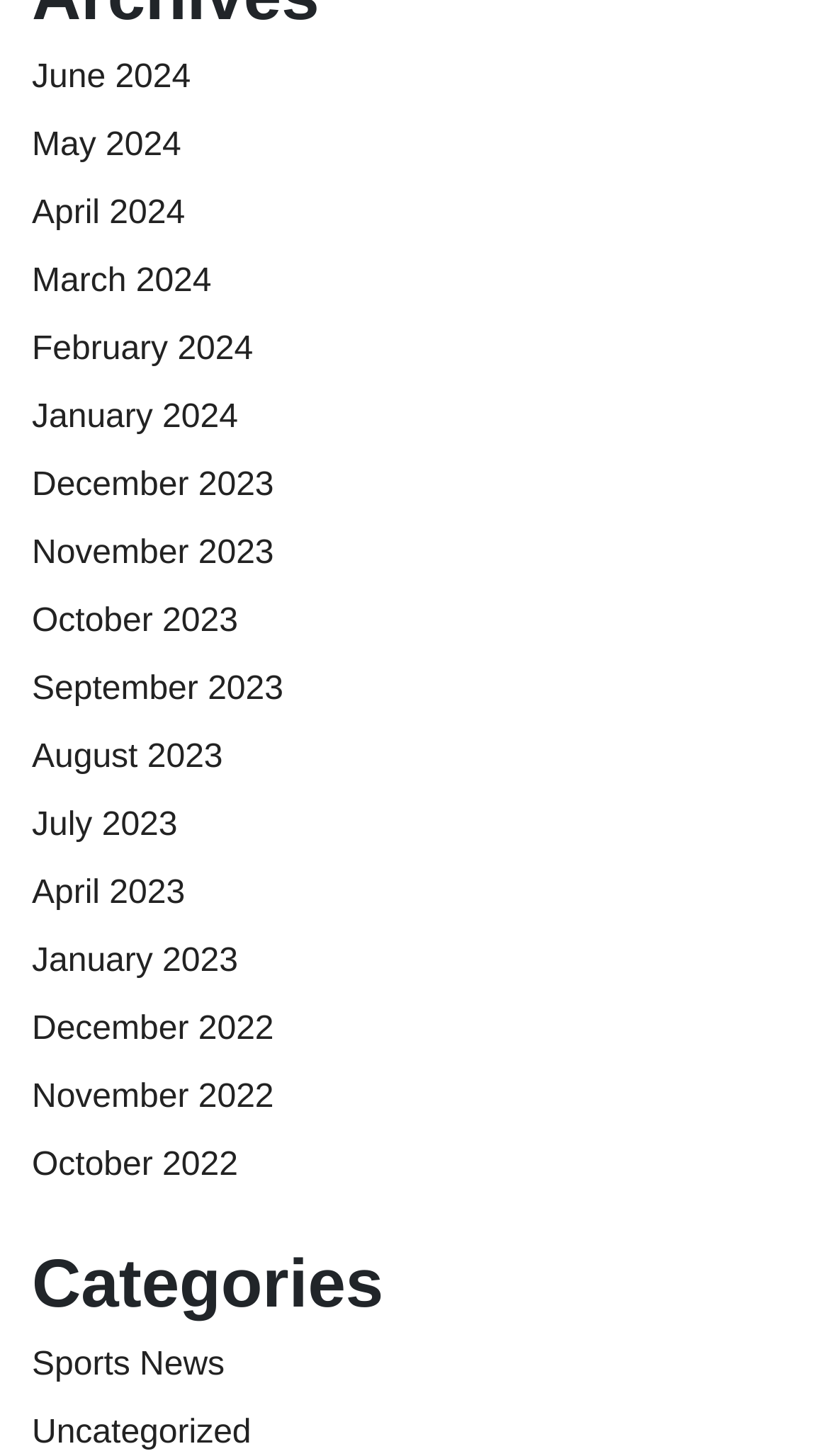Carefully observe the image and respond to the question with a detailed answer:
What is the latest year listed?

By examining the list of links, I found that the latest year listed is 2024, which appears multiple times in the list.